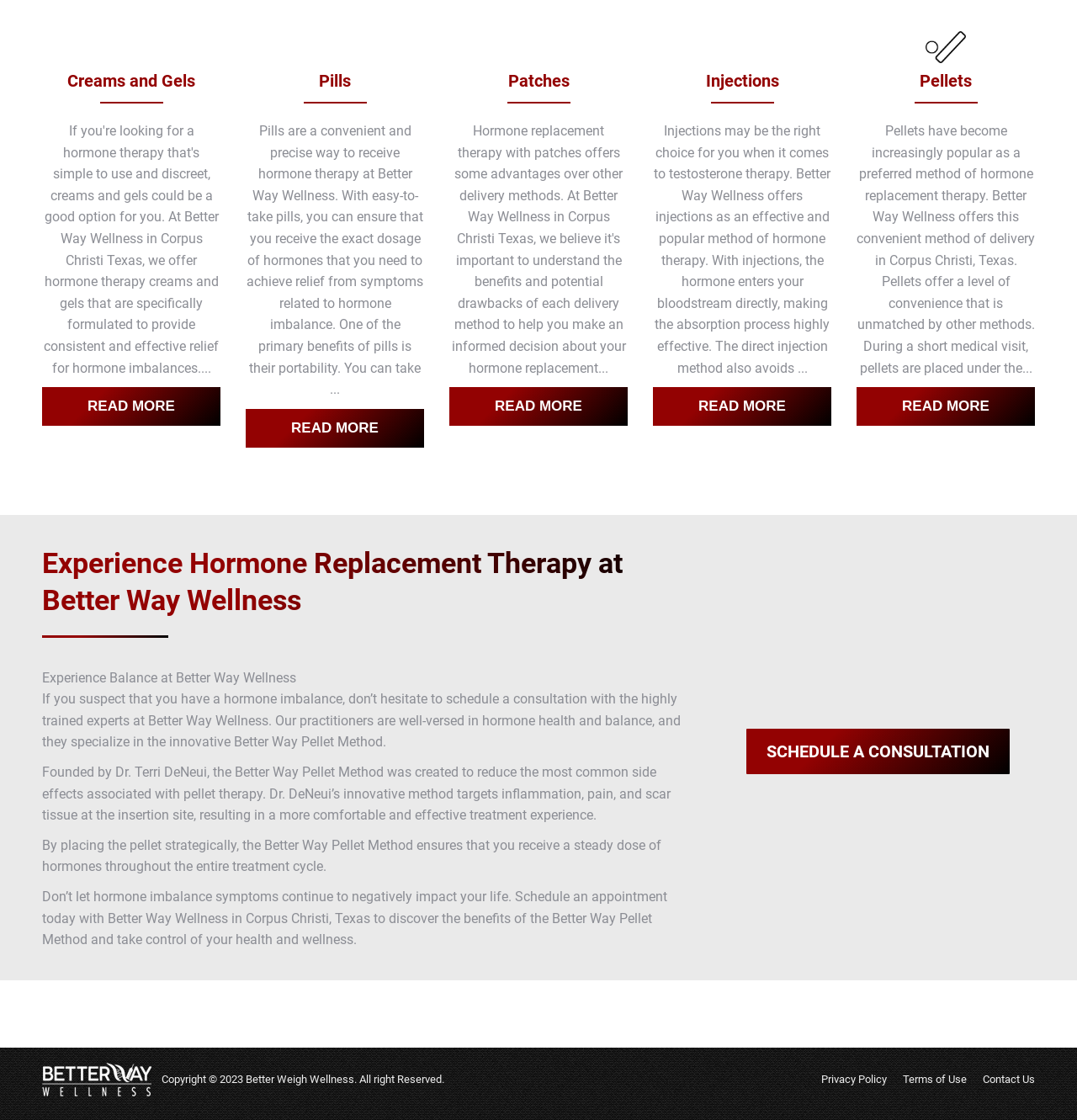Please give a concise answer to this question using a single word or phrase: 
What types of hormone therapy are offered?

Creams, Gels, Pills, Patches, Injections, Pellets